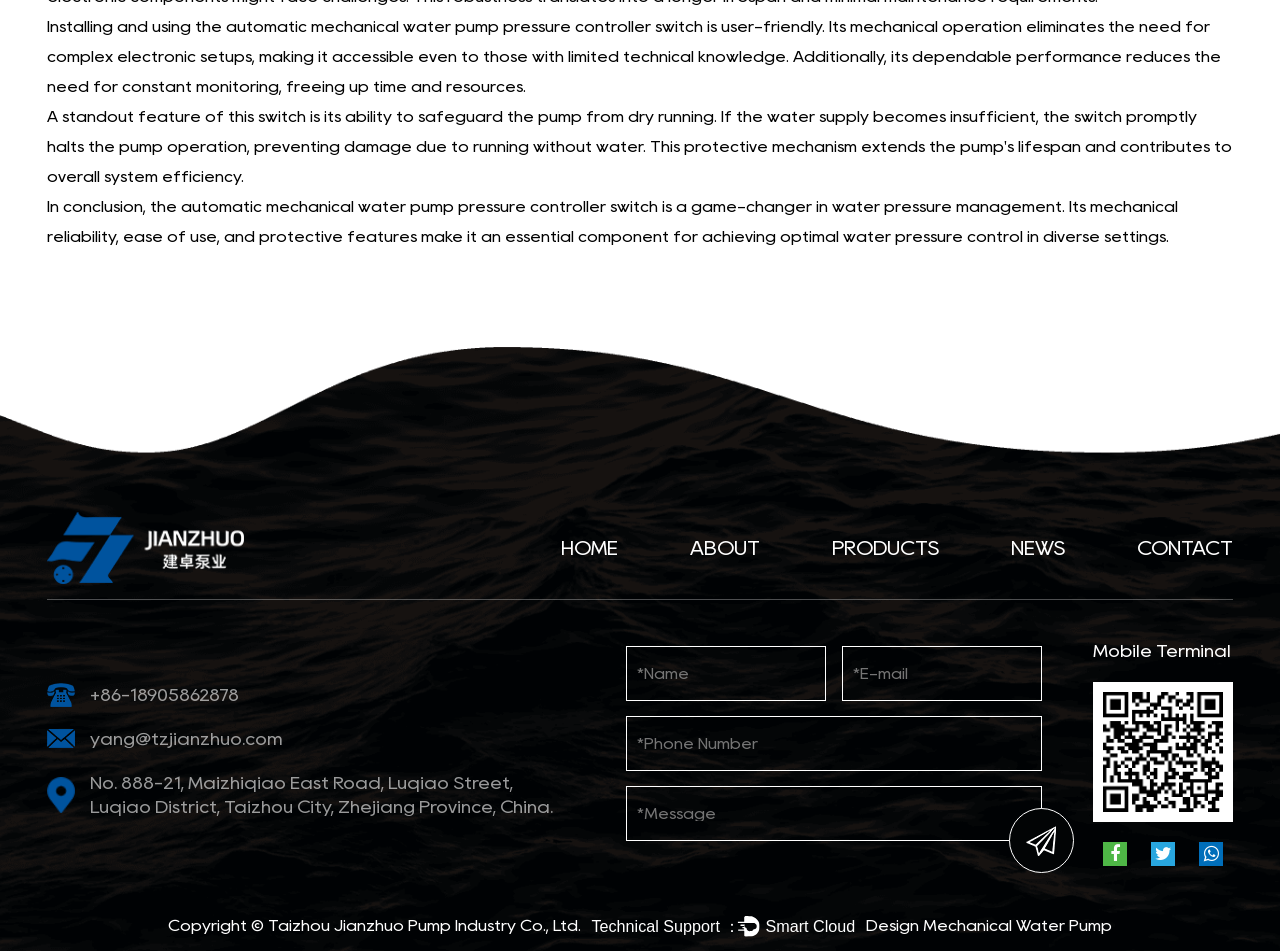Pinpoint the bounding box coordinates of the clickable element needed to complete the instruction: "Click the ABOUT link". The coordinates should be provided as four float numbers between 0 and 1: [left, top, right, bottom].

[0.539, 0.567, 0.594, 0.586]